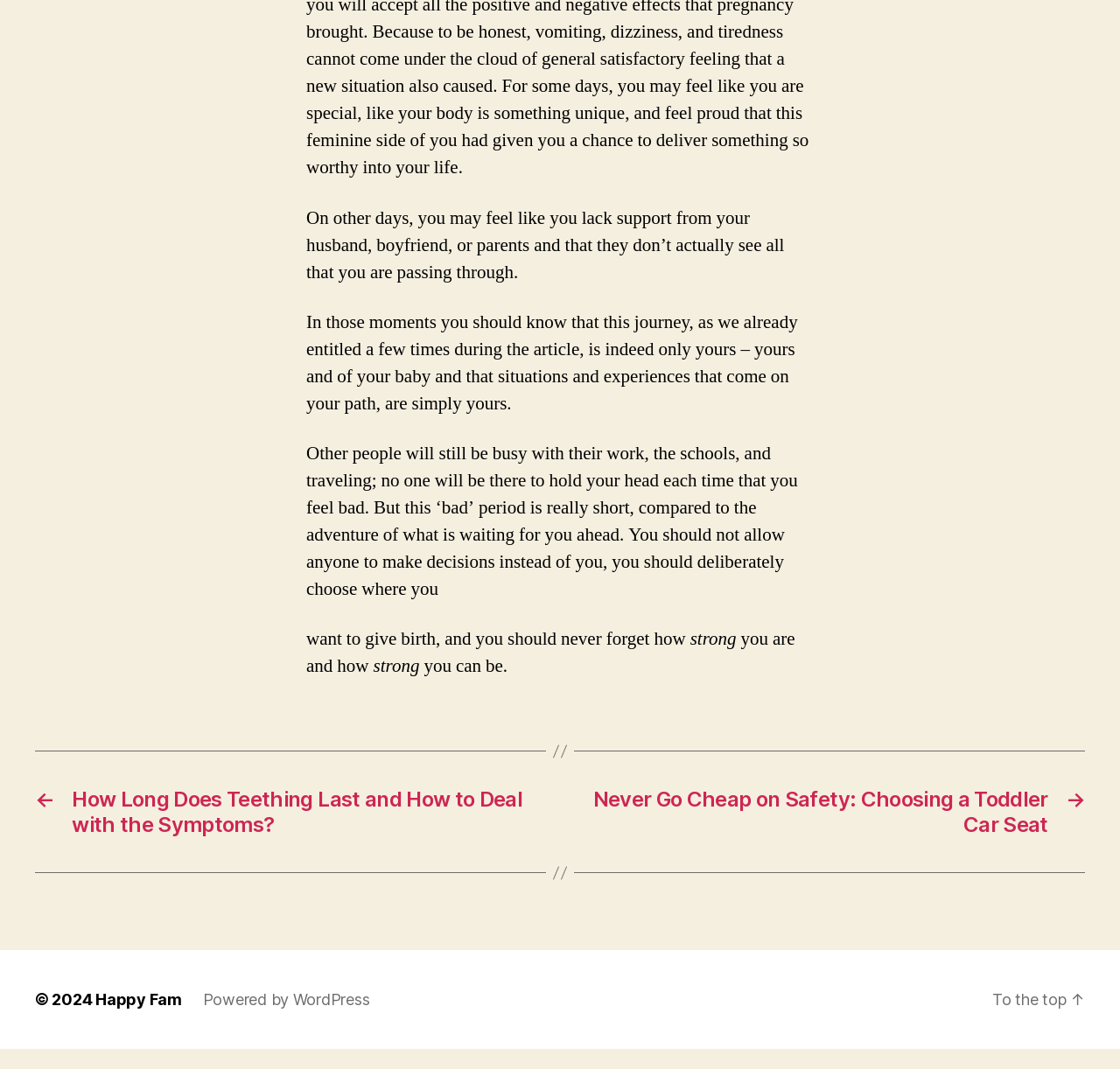What is the purpose of the 'To the top' link?
Please utilize the information in the image to give a detailed response to the question.

The 'To the top' link is likely placed at the bottom of the page to allow readers to easily navigate back to the top of the article, especially if they have scrolled down to read the entire content.